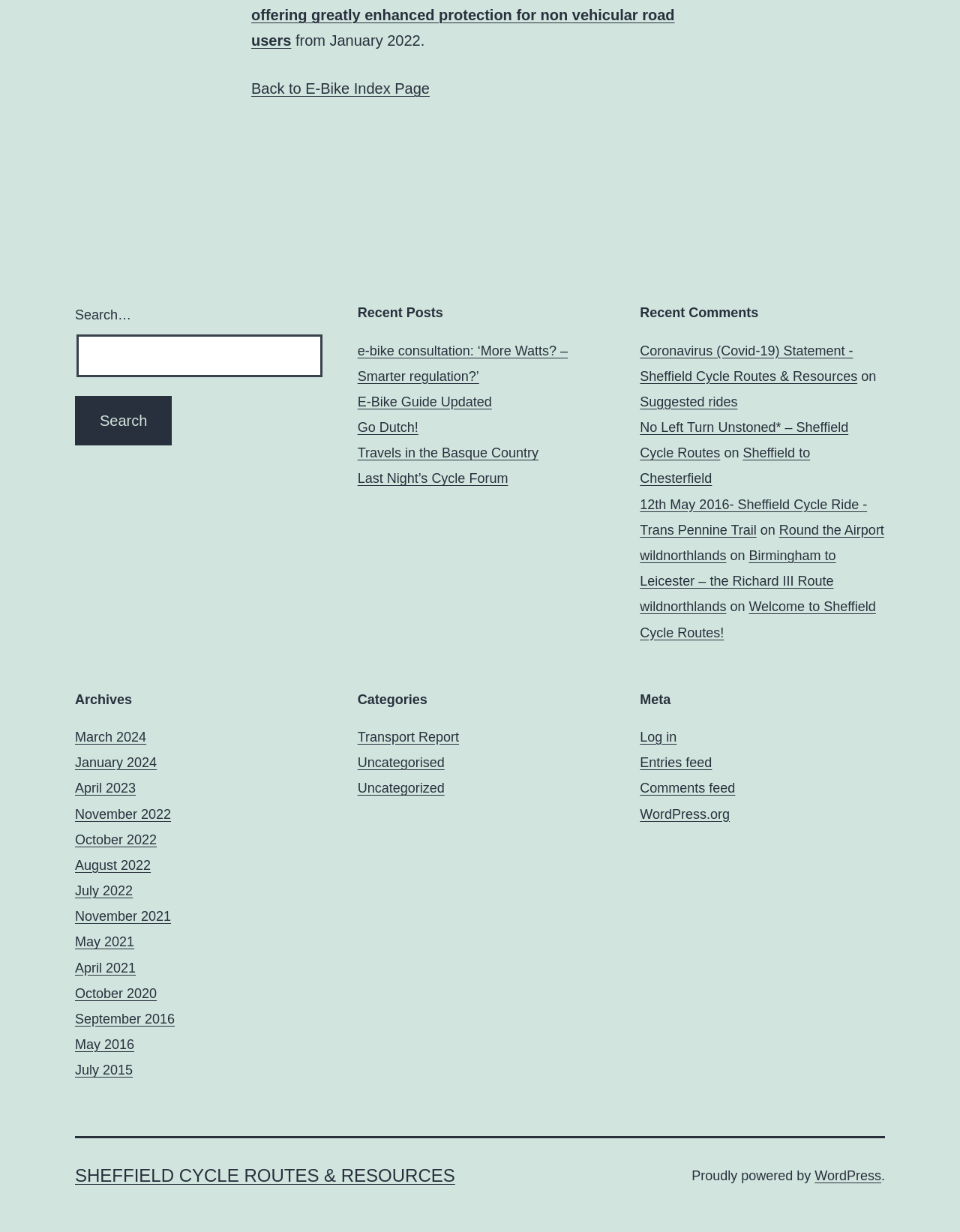From the webpage screenshot, identify the region described by parent_node: Search… value="Search". Provide the bounding box coordinates as (top-left x, top-left y, bottom-right x, bottom-right y), with each value being a floating point number between 0 and 1.

[0.078, 0.321, 0.179, 0.361]